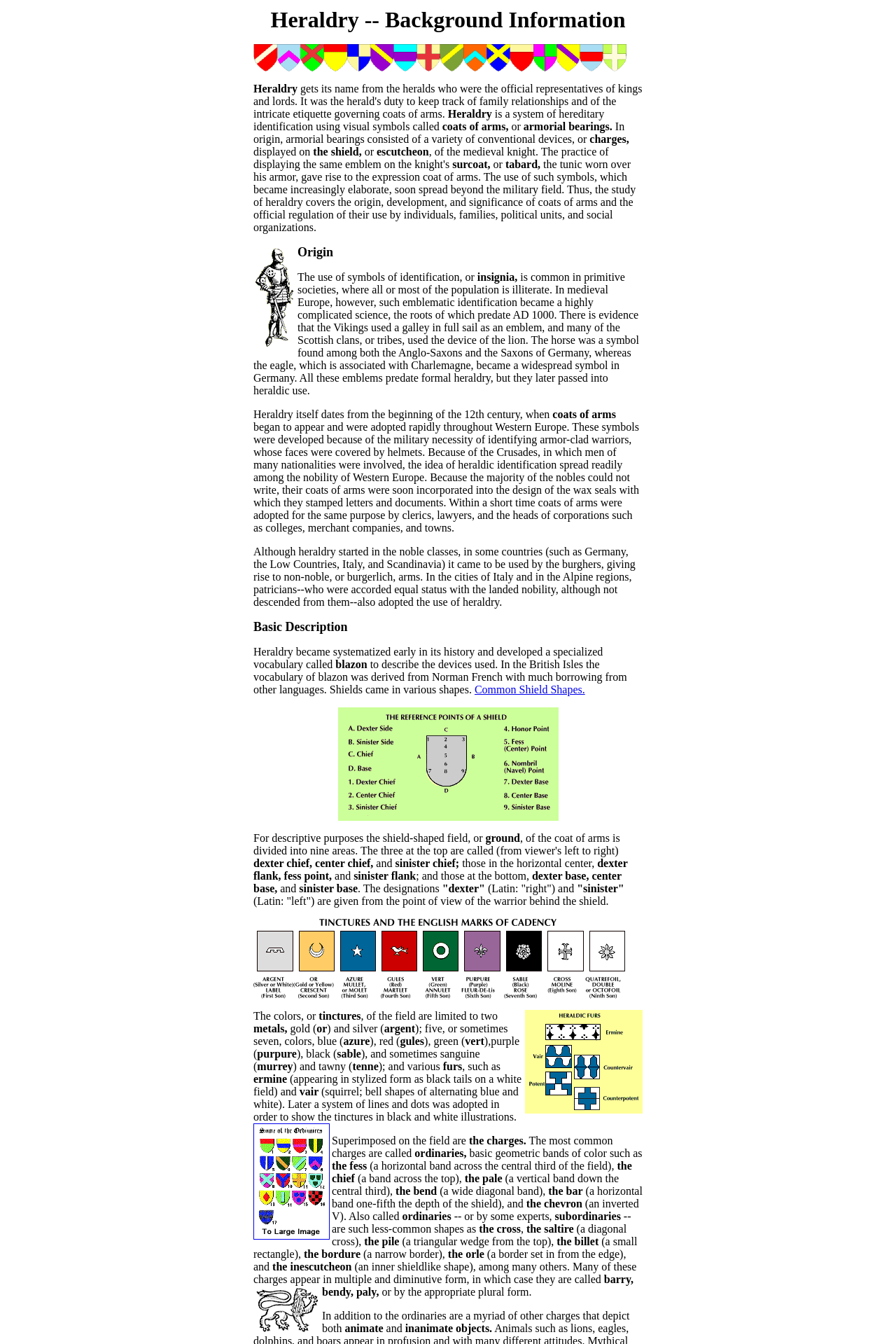Using the element description: "Common Shield Shapes.", determine the bounding box coordinates. The coordinates should be in the format [left, top, right, bottom], with values between 0 and 1.

[0.53, 0.509, 0.653, 0.517]